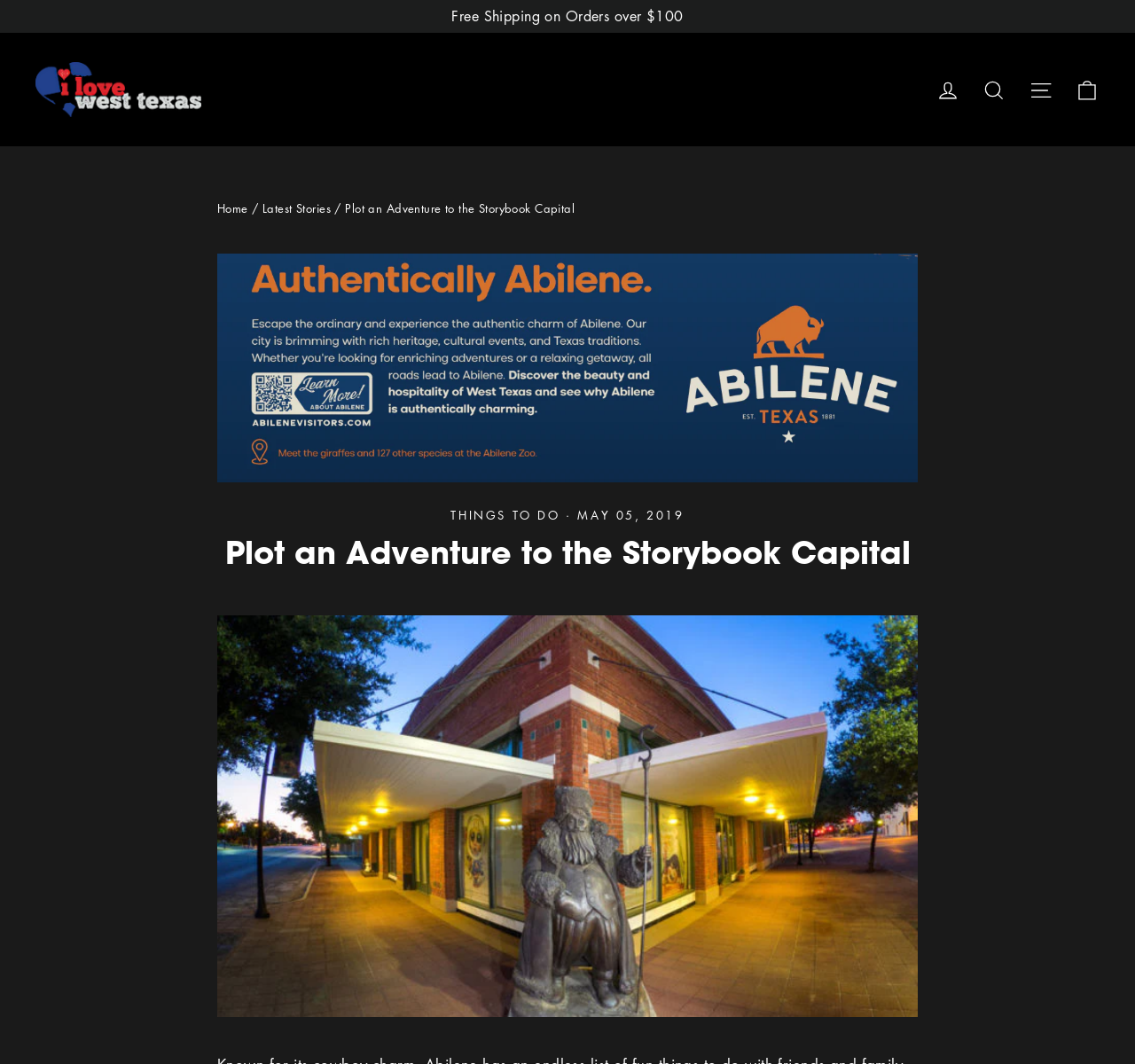Find the bounding box coordinates of the clickable area required to complete the following action: "Click on the 'I Love West Texas' link".

[0.031, 0.058, 0.177, 0.11]